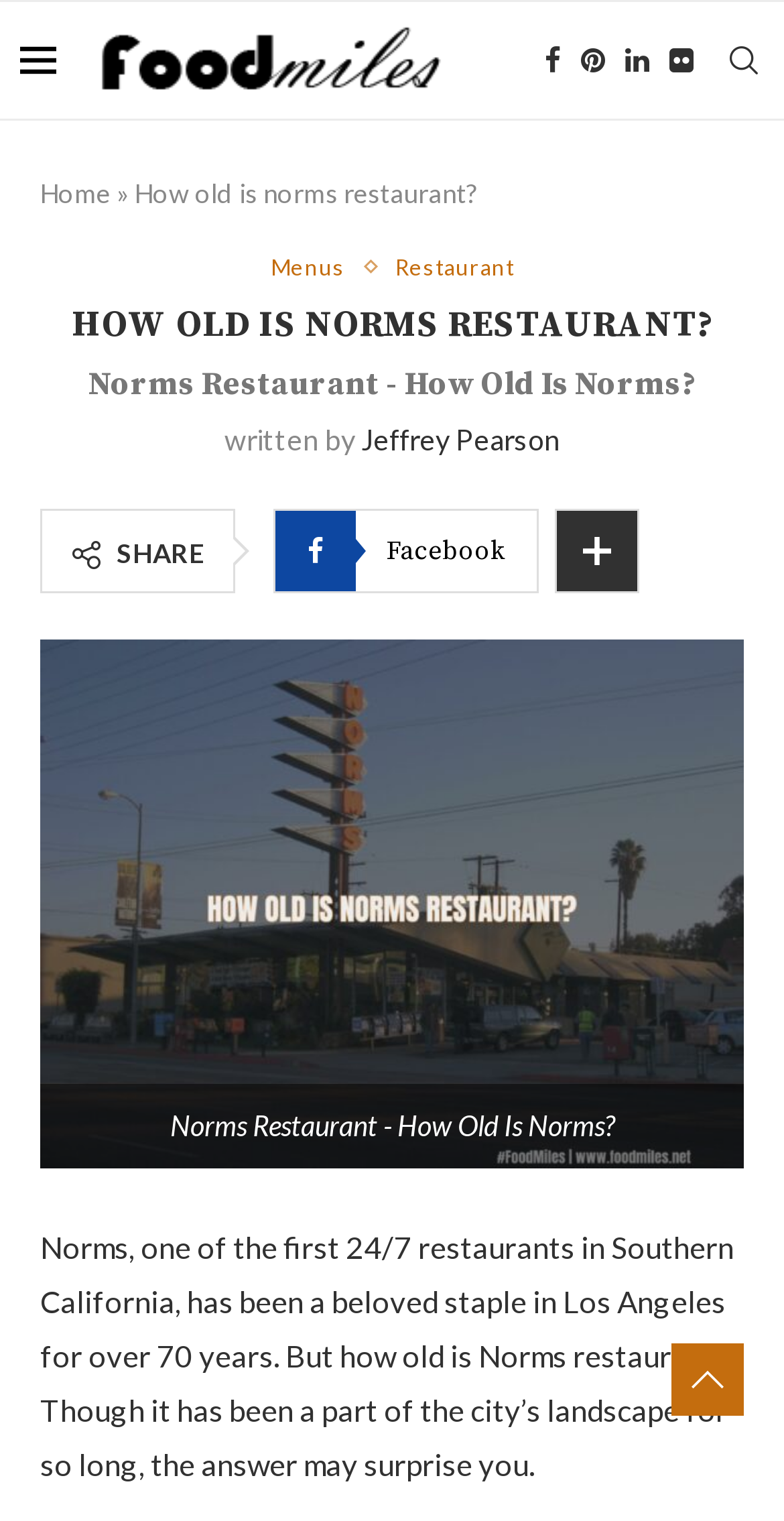Using the description "alt="The Baking Bird"", predict the bounding box of the relevant HTML element.

None